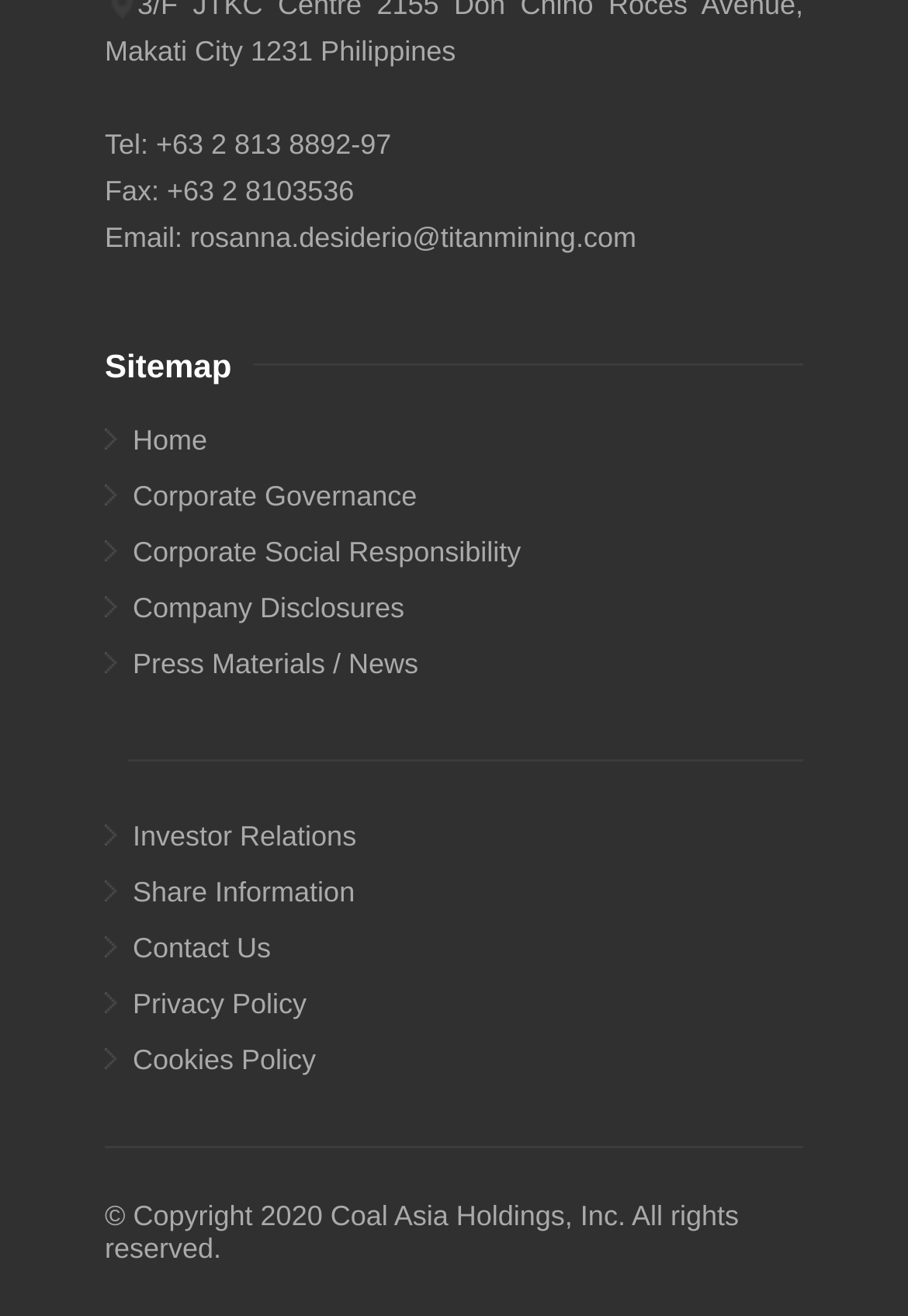Locate the bounding box coordinates of the clickable part needed for the task: "Email through the link".

[0.209, 0.168, 0.701, 0.193]